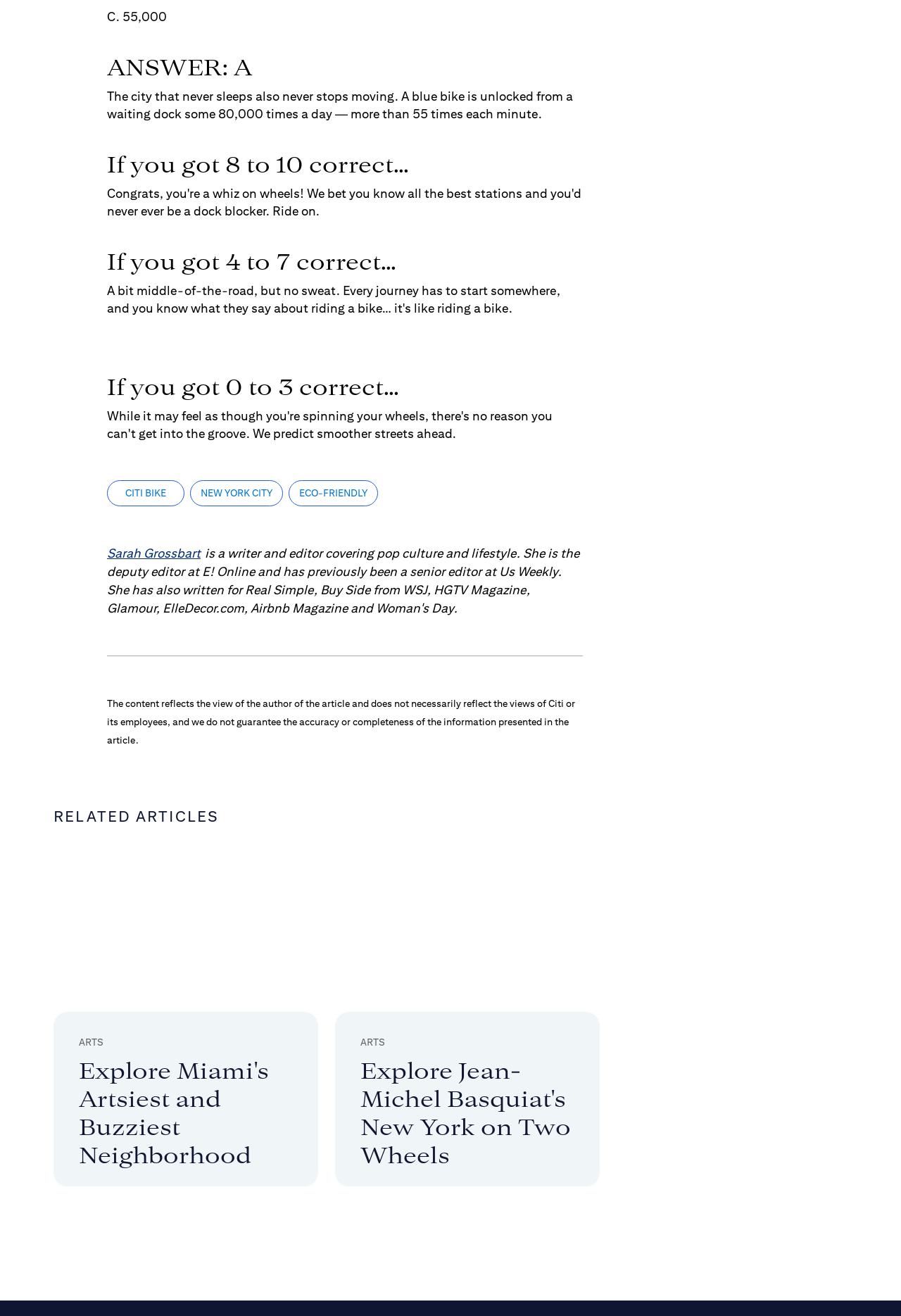Determine the bounding box coordinates of the clickable element to complete this instruction: "Click on ECO-FRIENDLY". Provide the coordinates in the format of four float numbers between 0 and 1, [left, top, right, bottom].

[0.321, 0.587, 0.419, 0.606]